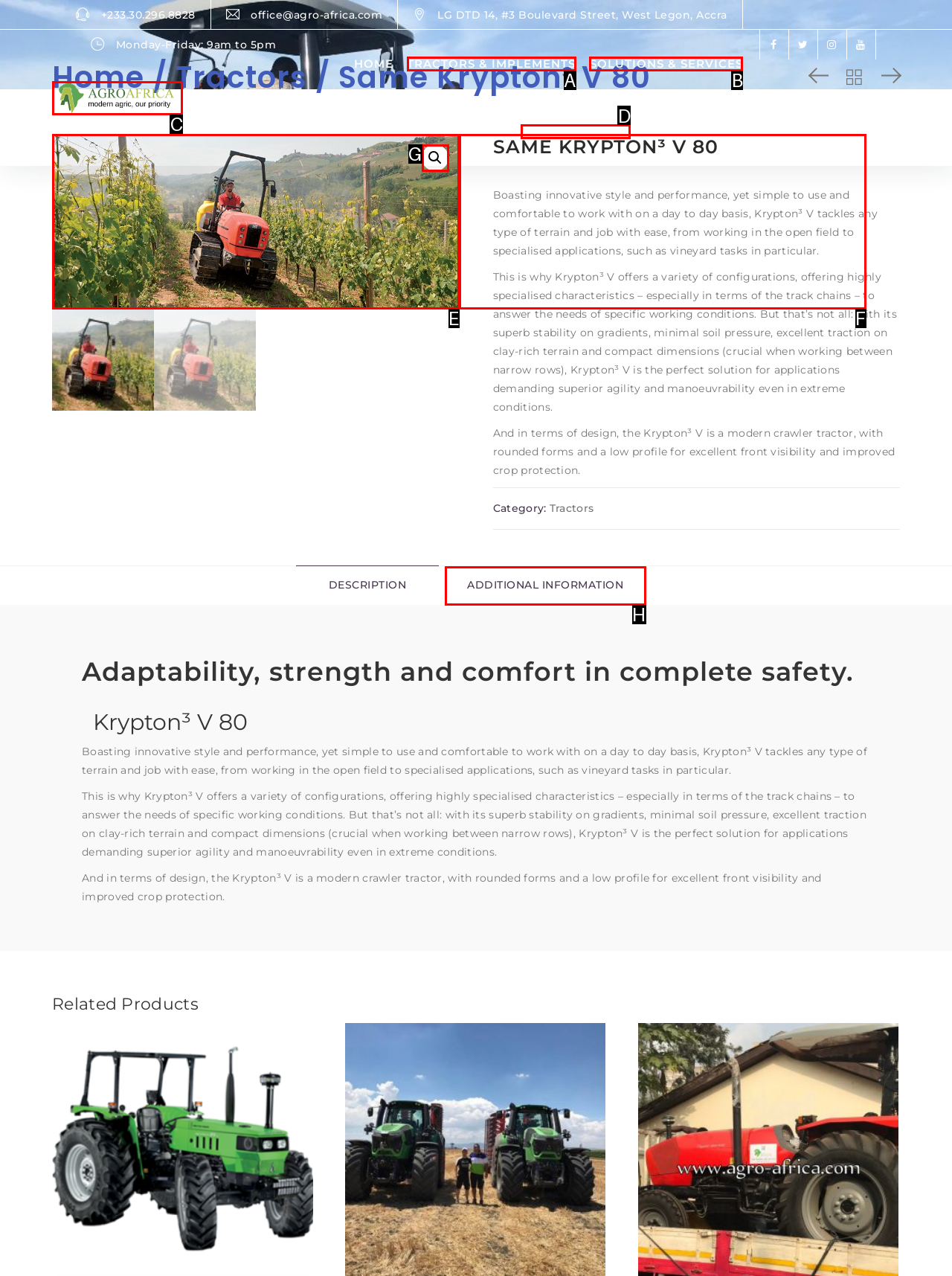Indicate the HTML element that should be clicked to perform the task: Click the Logo link Reply with the letter corresponding to the chosen option.

C